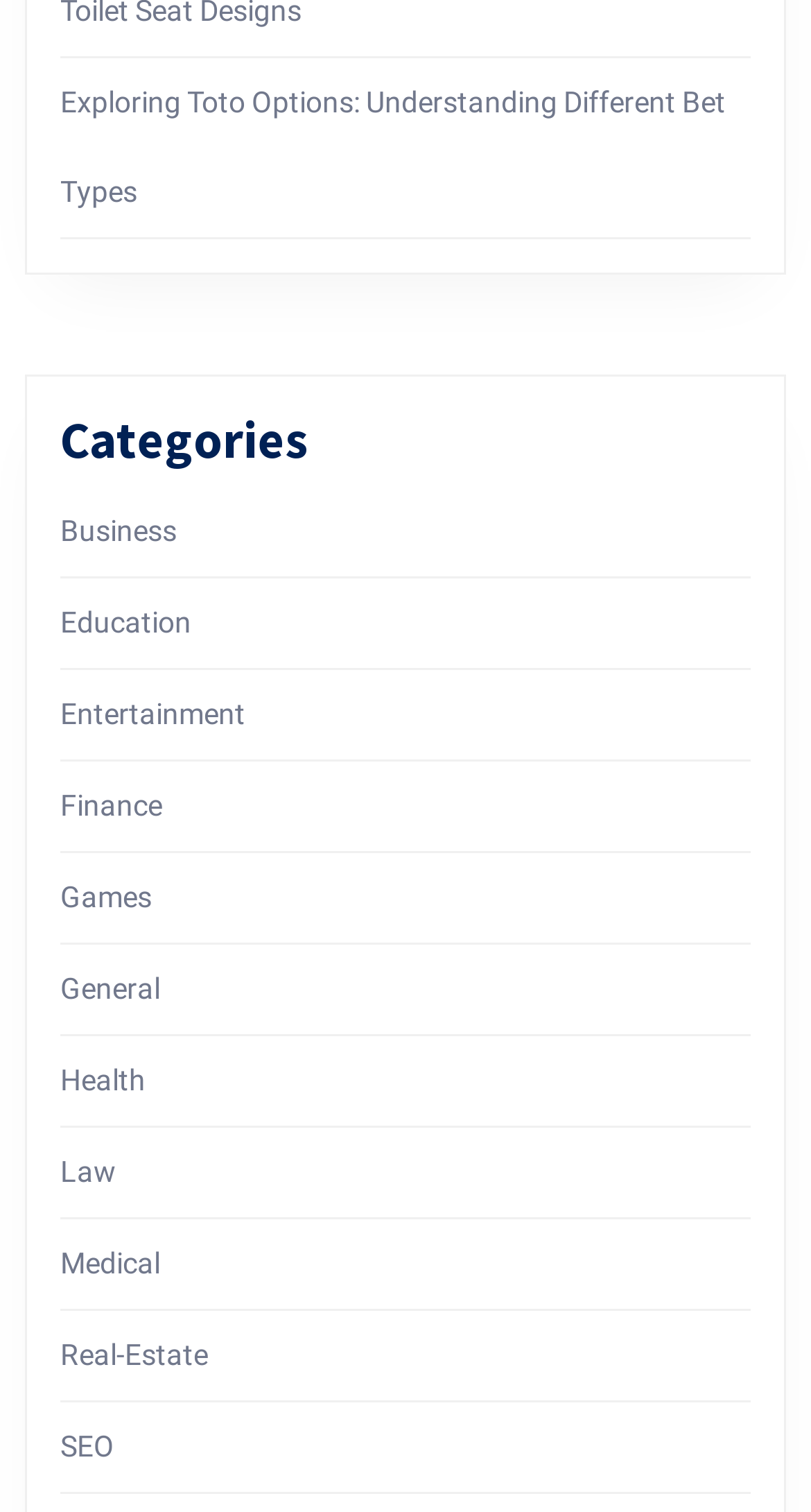What is the topic of the link 'Exploring Toto Options: Understanding Different Bet Types'?
Give a detailed and exhaustive answer to the question.

Based on the text of the link 'Exploring Toto Options: Understanding Different Bet Types', I inferred that the topic is related to betting, specifically exploring different bet types.